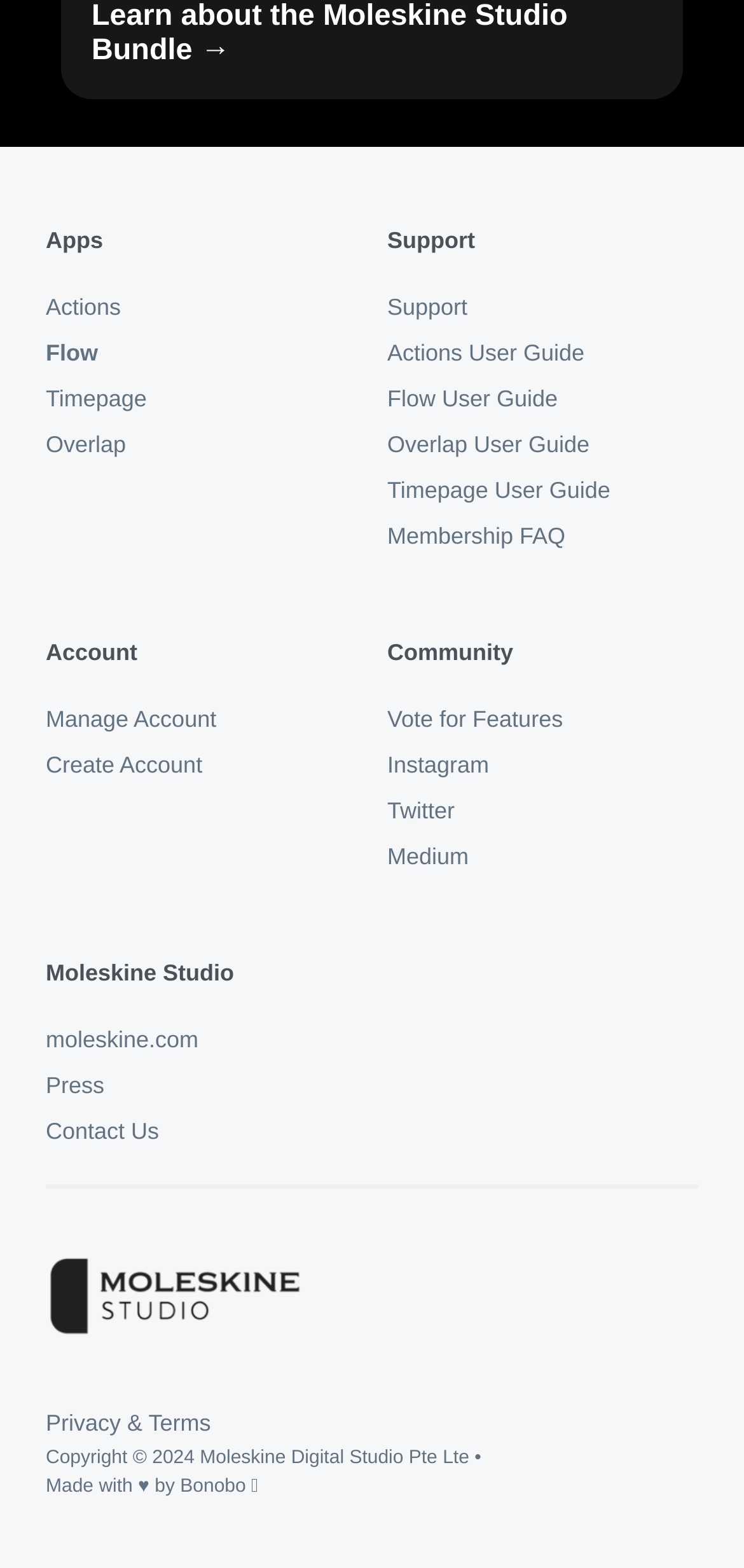What is the year of the copyright?
Give a detailed and exhaustive answer to the question.

I found the StaticText element 'Copyright © 2024' at coordinates [0.062, 0.924, 0.261, 0.937], which indicates that the year of the copyright is 2024.